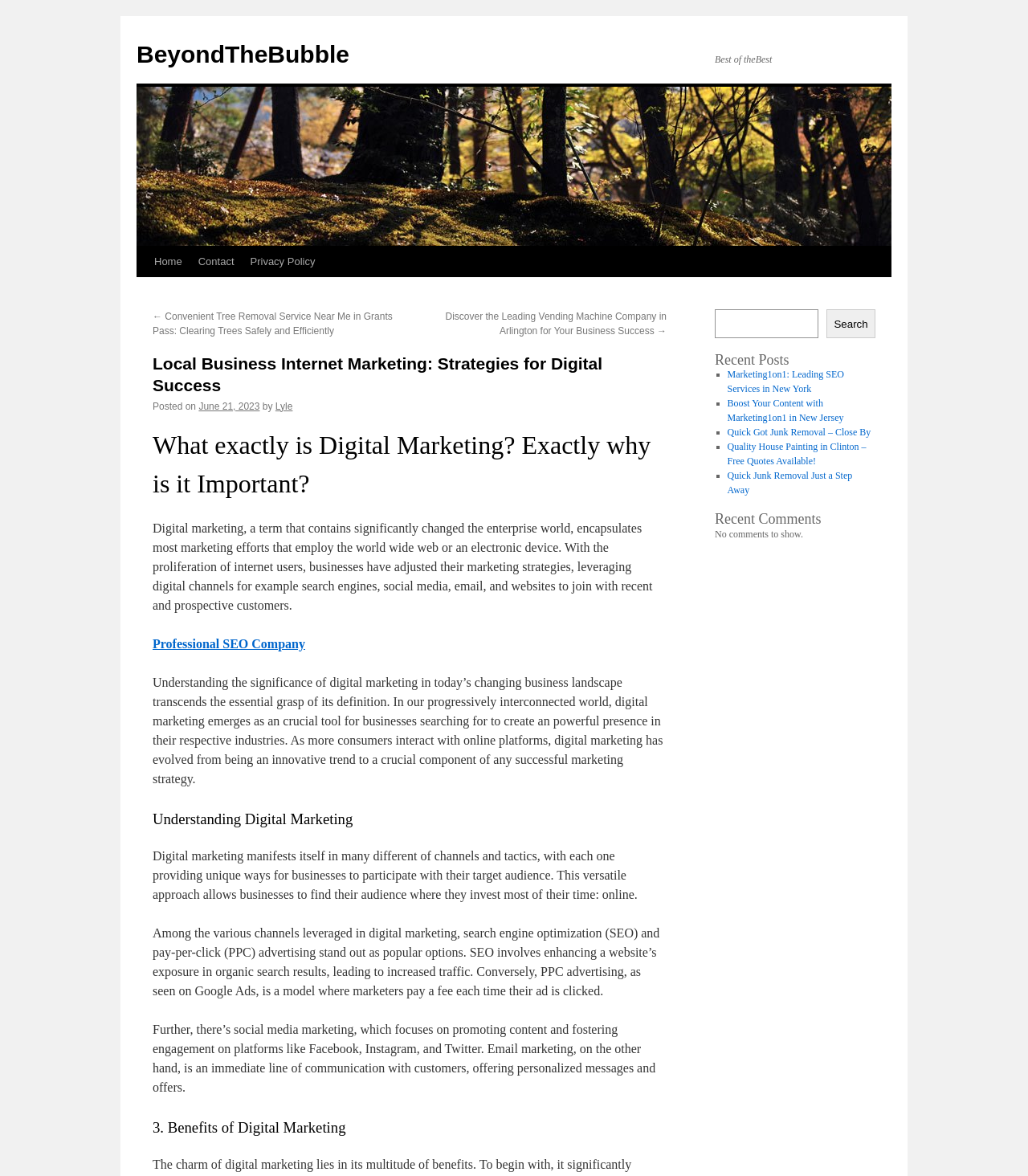What is the main topic of this webpage?
Answer with a single word or phrase by referring to the visual content.

Digital Marketing